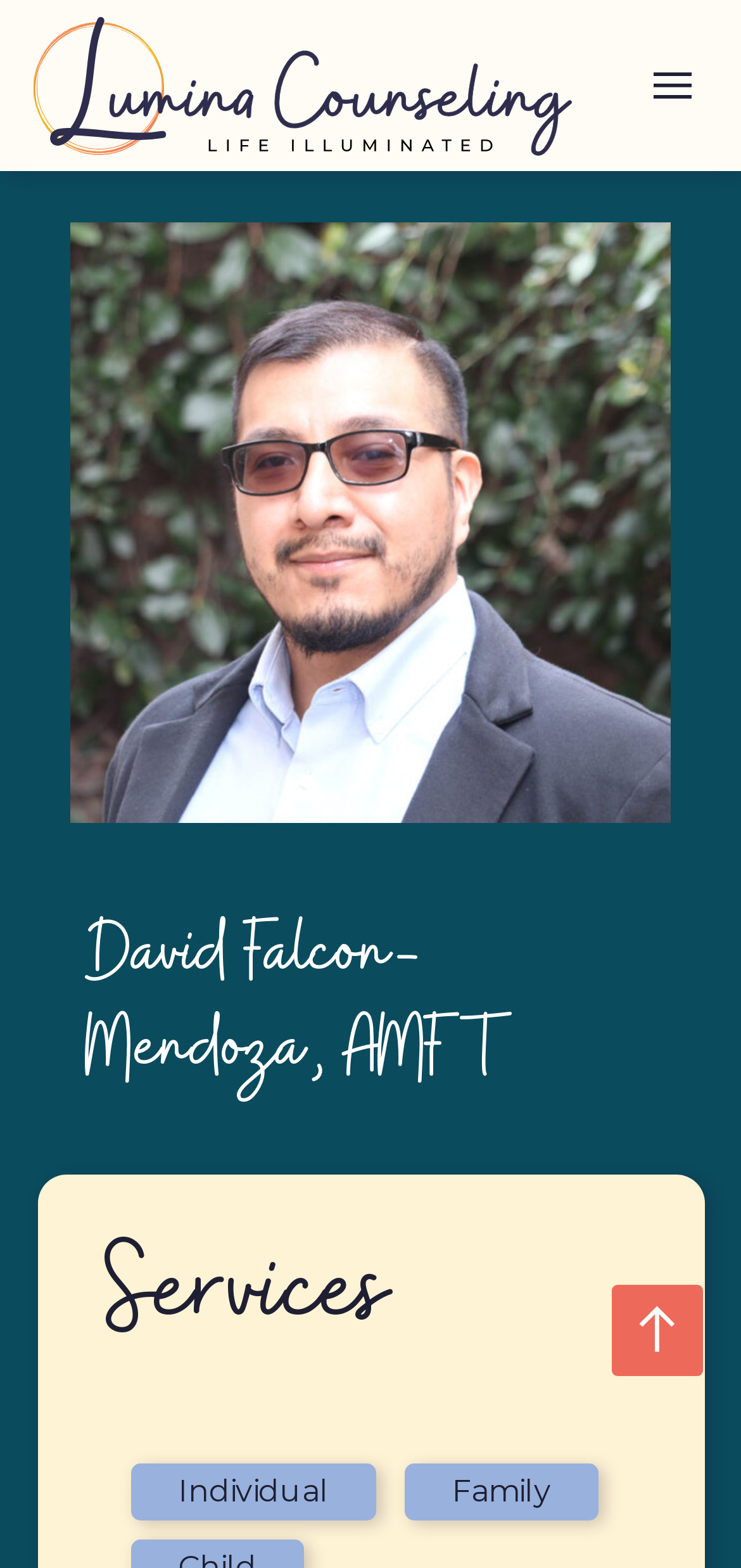Is there a profile picture of the counselor? Examine the screenshot and reply using just one word or a brief phrase.

Yes